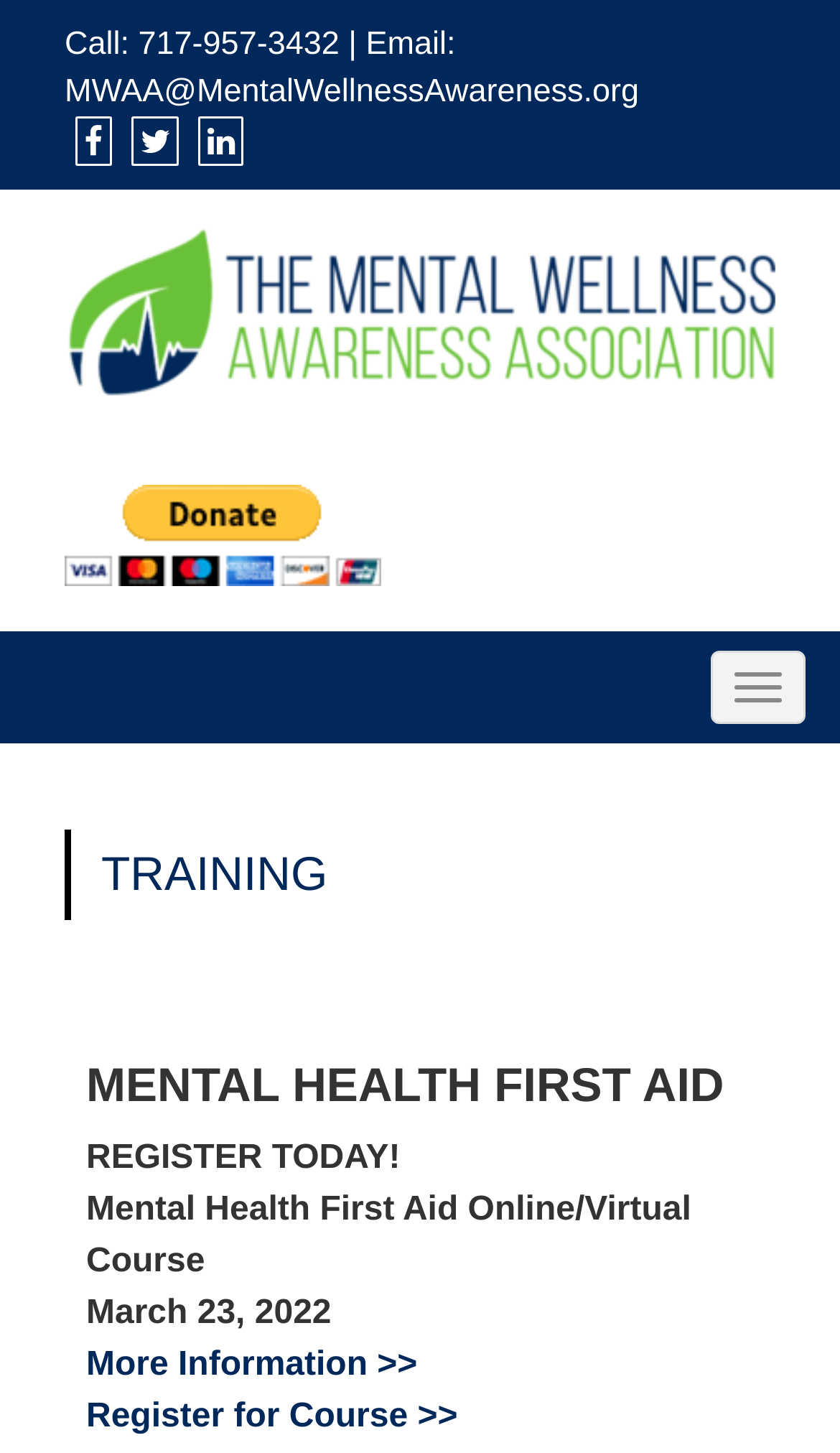Determine the bounding box coordinates of the UI element described below. Use the format (top-left x, top-left y, bottom-right x, bottom-right y) with floating point numbers between 0 and 1: More Information >>

[0.103, 0.927, 0.497, 0.952]